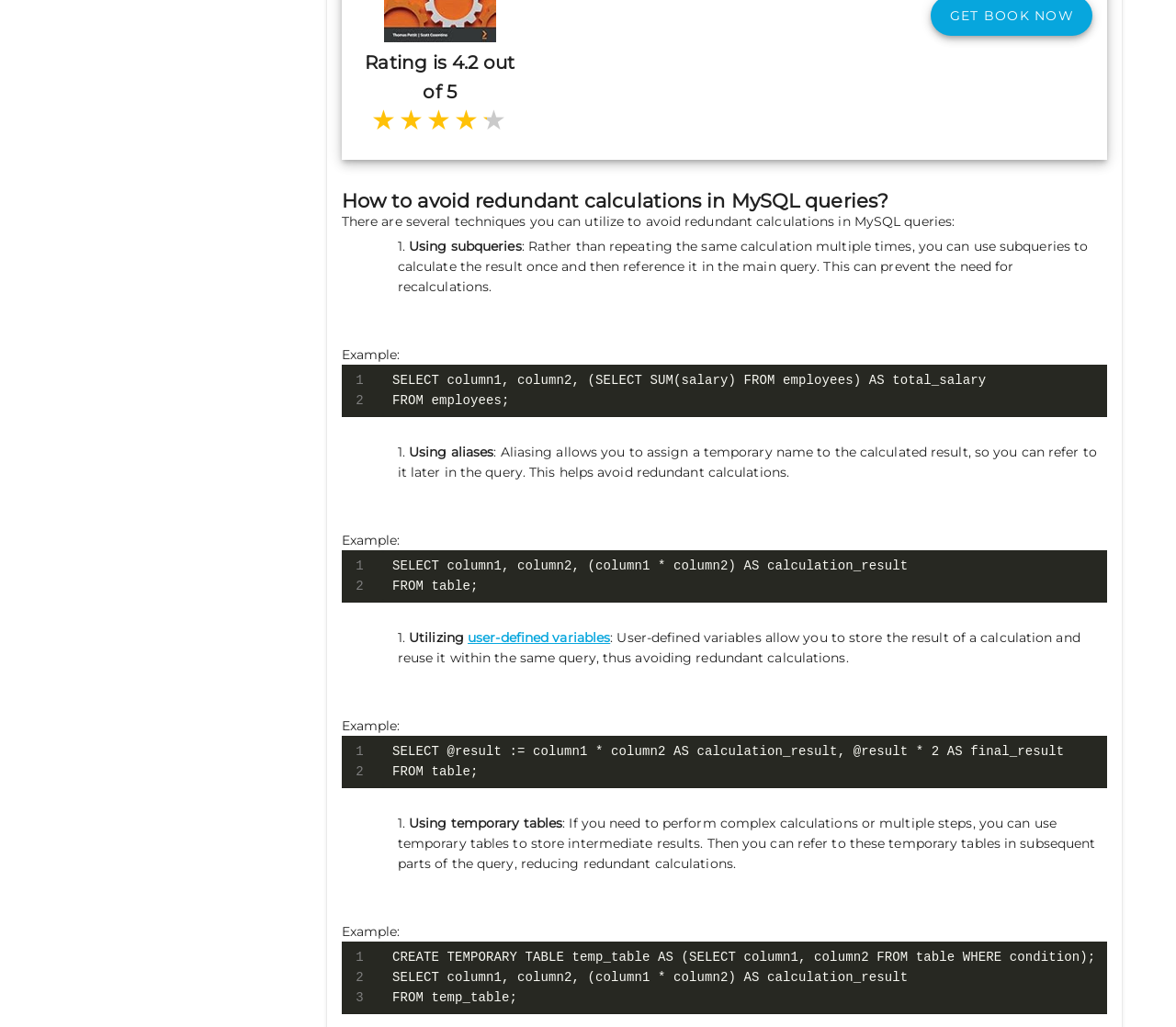Based on the element description, predict the bounding box coordinates (top-left x, top-left y, bottom-right x, bottom-right y) for the UI element in the screenshot: 1 2

[0.29, 0.716, 0.326, 0.766]